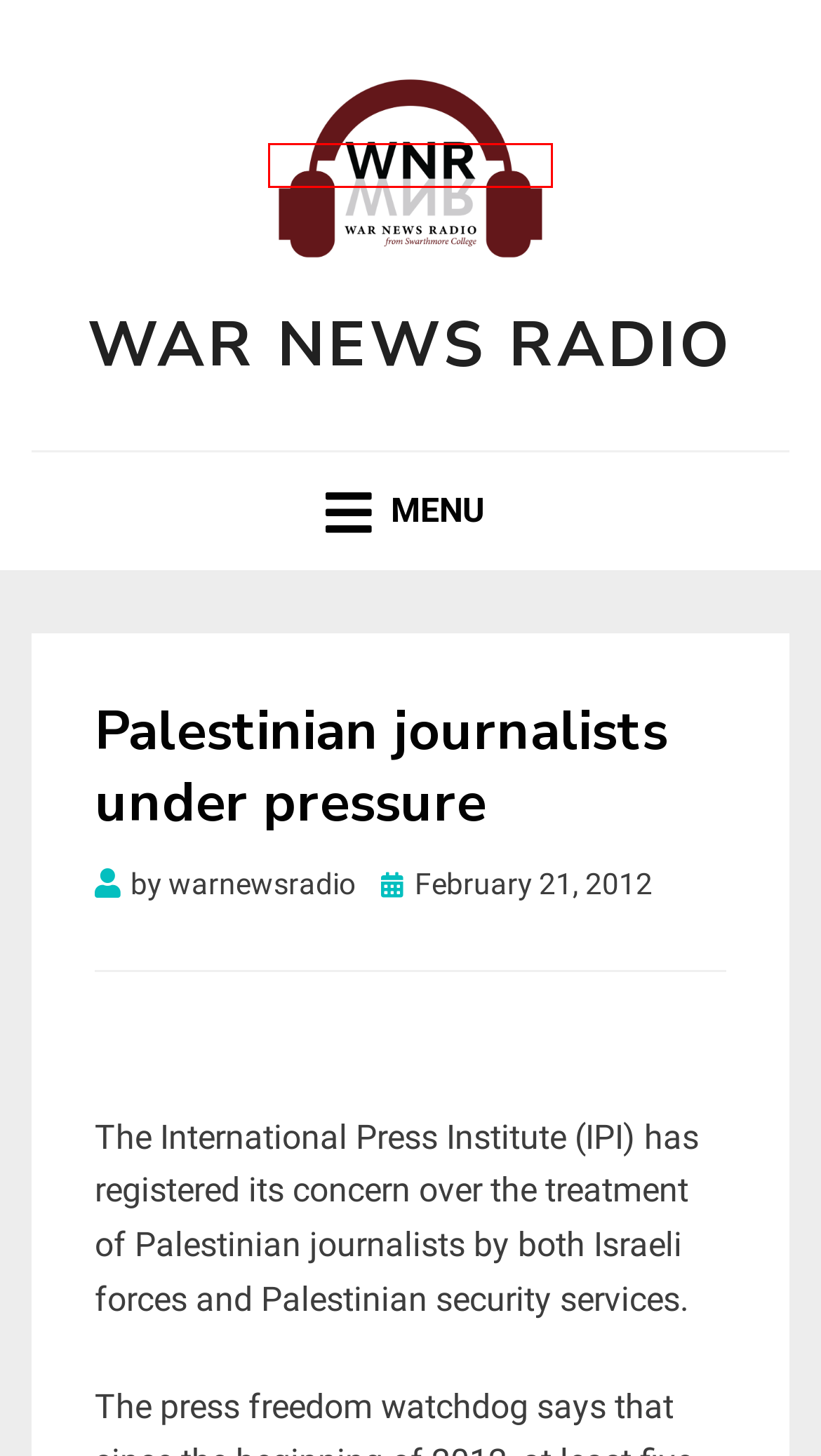Consider the screenshot of a webpage with a red bounding box around an element. Select the webpage description that best corresponds to the new page after clicking the element inside the red bounding box. Here are the candidates:
A. Afghan Peace Council Member ‘Optimistic’ On Taliban Talks – War News Radio
B. history – War News Radio
C. warnewsradio – War News Radio
D. War News Radio
E. Obama – War News Radio
F. Pakistan – War News Radio
G. Staff – War News Radio
H. Egypt – War News Radio

D